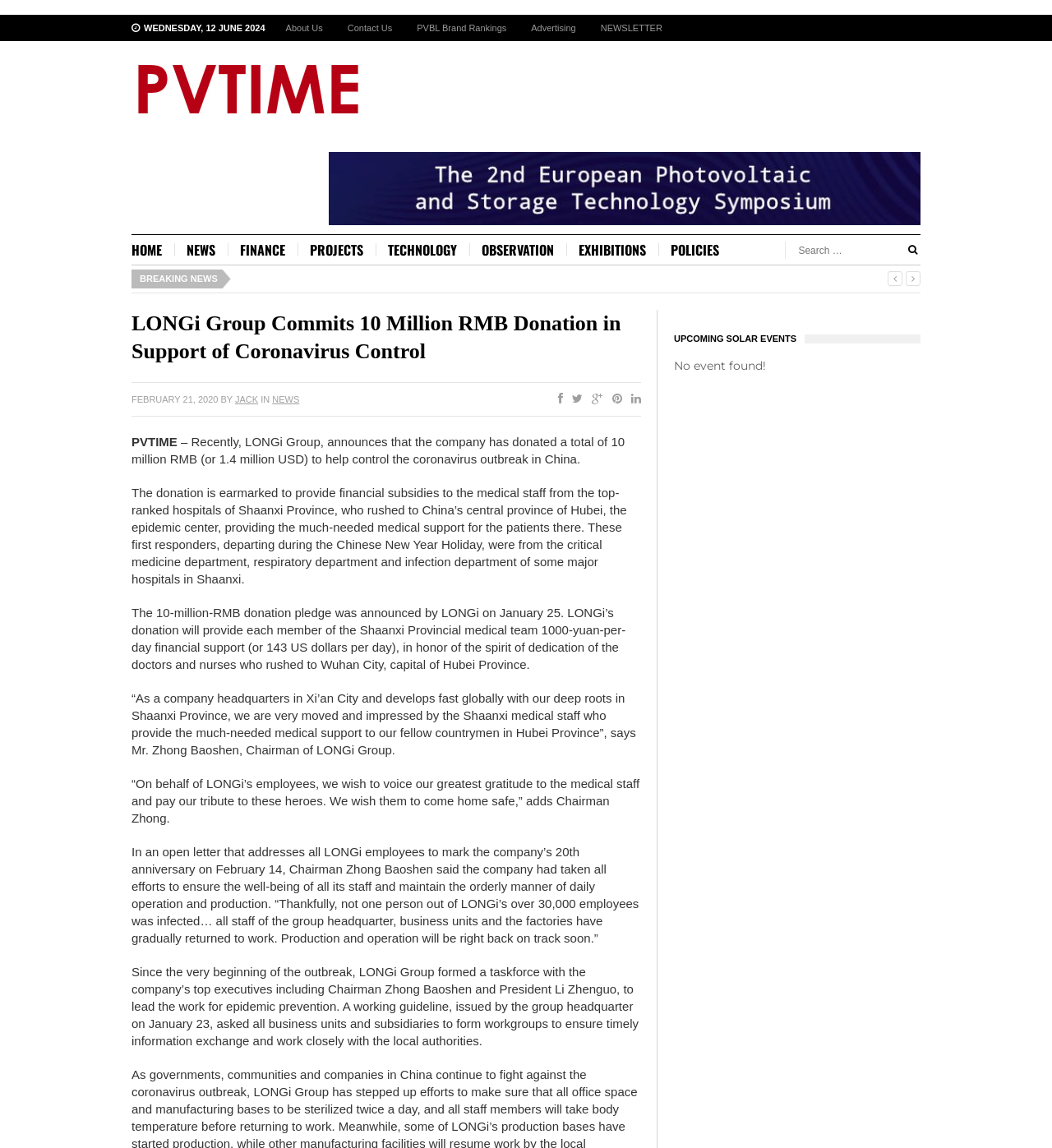What is the principal heading displayed on the webpage?

LONGi Group Commits 10 Million RMB Donation in Support of Coronavirus Control